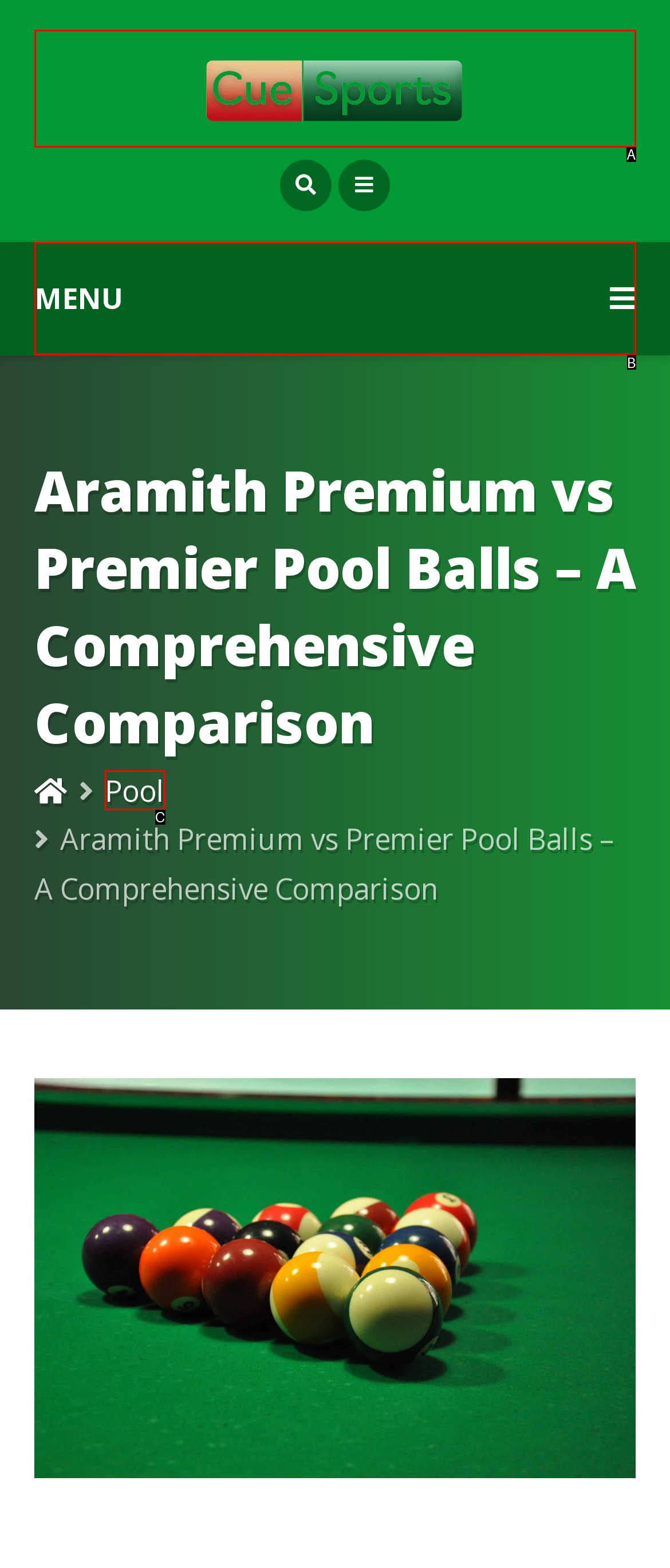Identify which HTML element matches the description: alt="Cue Sports"
Provide your answer in the form of the letter of the correct option from the listed choices.

A